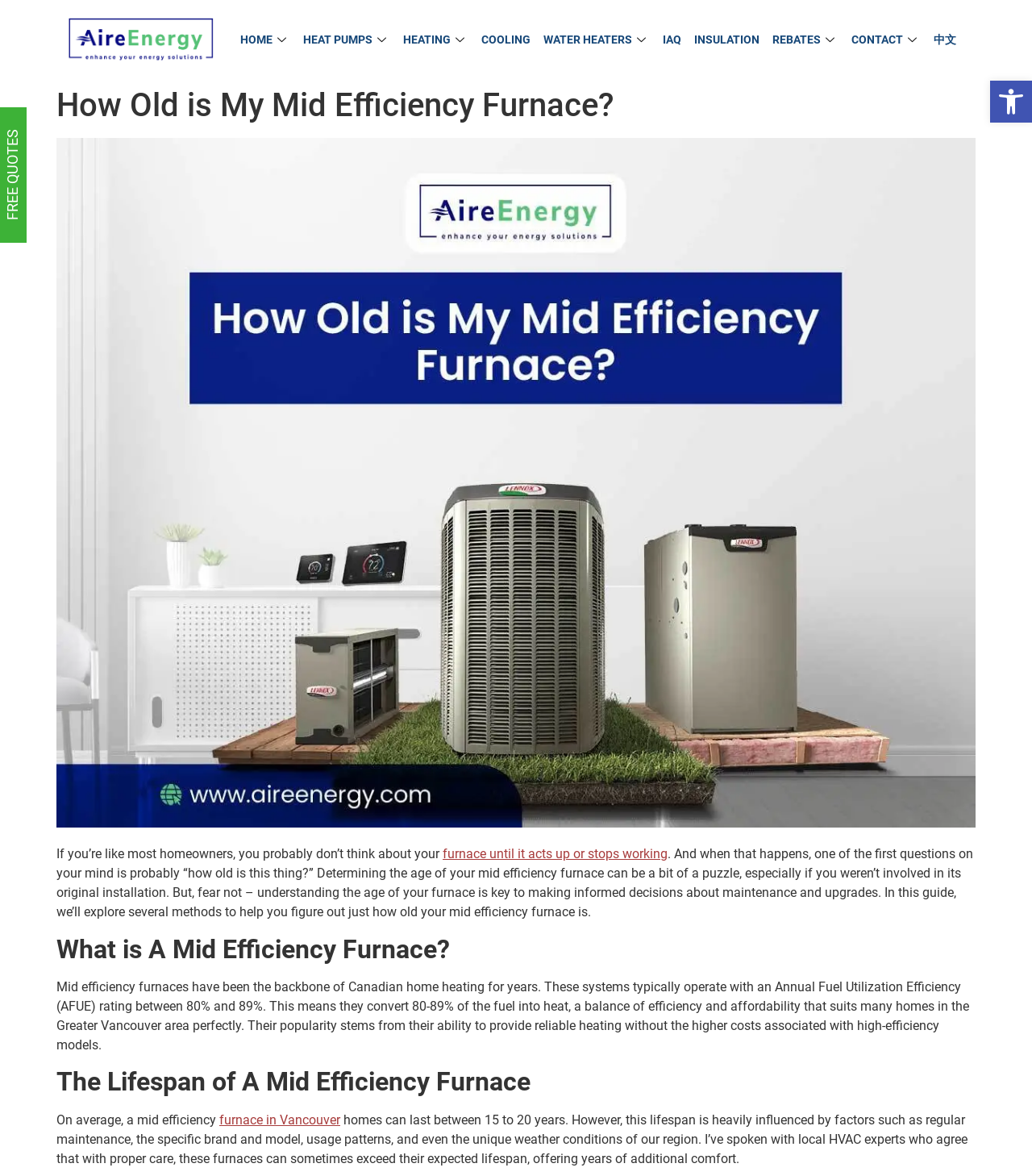Identify the bounding box coordinates of the region I need to click to complete this instruction: "Read about How Old is My Mid Efficiency Furnace?".

[0.055, 0.693, 0.945, 0.706]